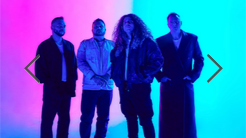Give a one-word or short phrase answer to the question: 
What is the mood conveyed by the band's expressions?

Confident and anticipatory